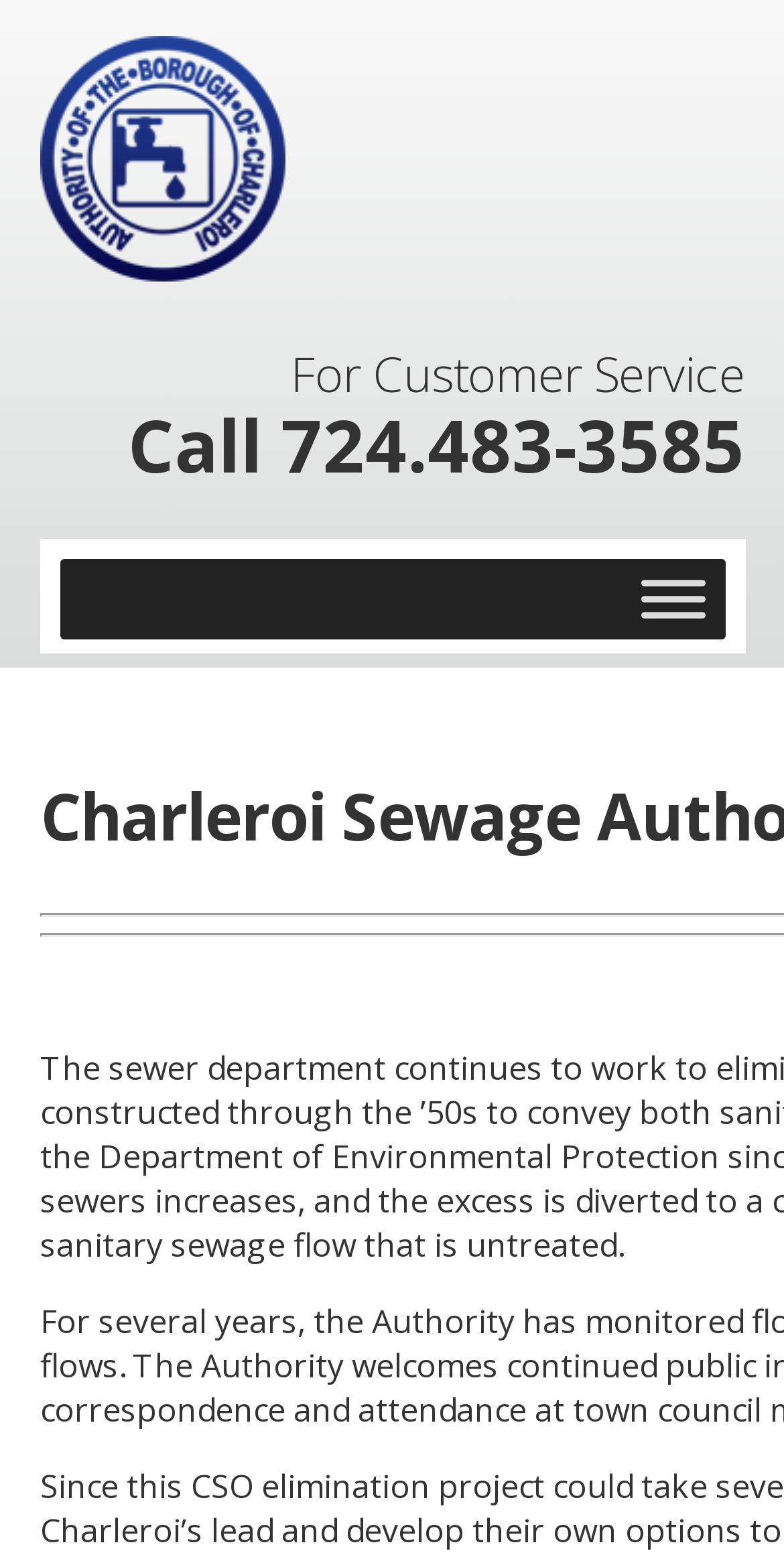Determine the bounding box coordinates in the format (top-left x, top-left y, bottom-right x, bottom-right y). Ensure all values are floating point numbers between 0 and 1. Identify the bounding box of the UI element described by: aria-label="Toggle Menu"

[0.817, 0.372, 0.899, 0.397]